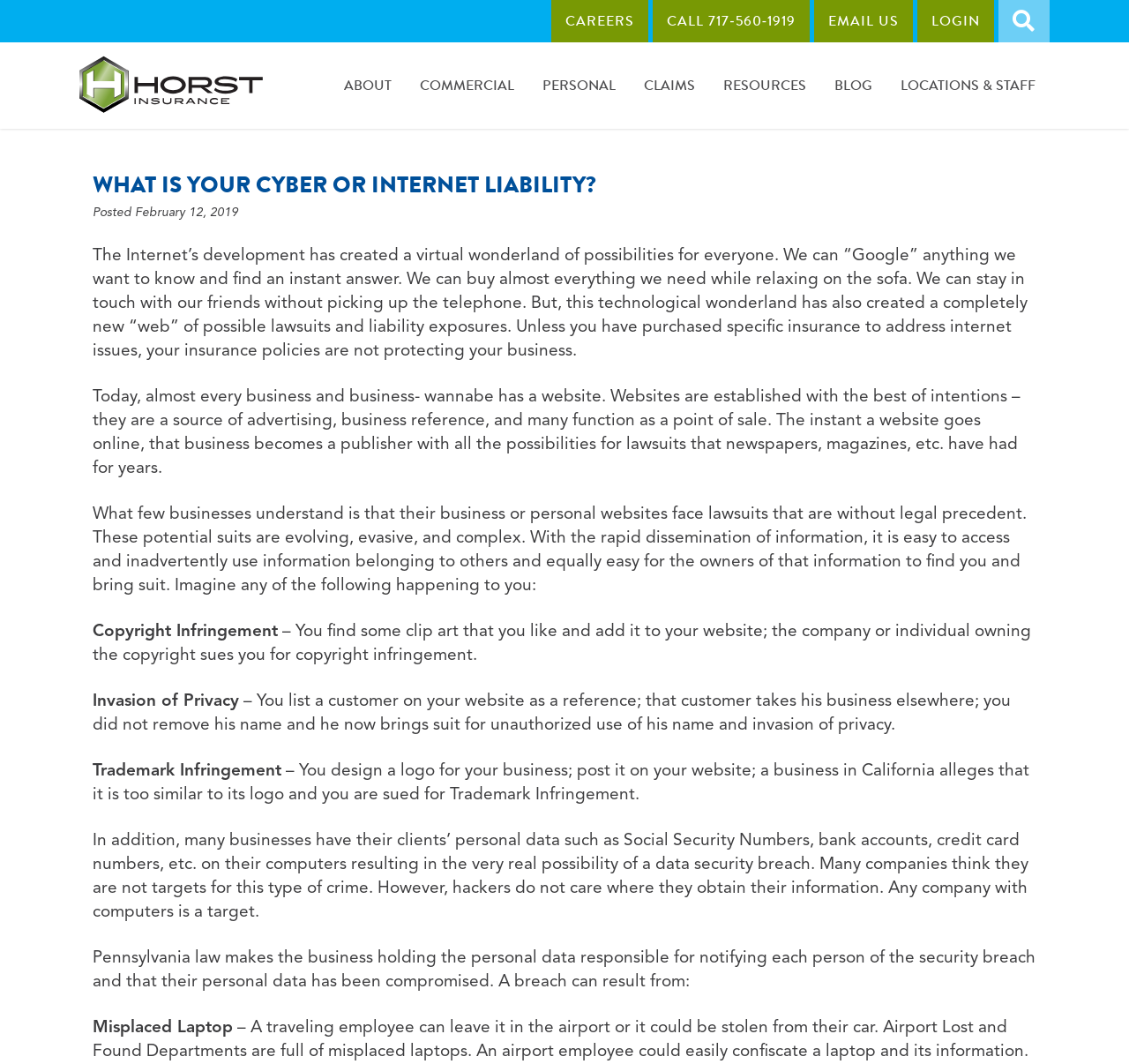Give a comprehensive overview of the webpage, including key elements.

The webpage is about cyber or internet liability, specifically discussing the potential lawsuits and liability exposures that businesses may face in the digital age. 

At the top of the page, there is a banner with a site header, which includes navigation links to "CAREERS", "CALL 717-560-1919", "EMAIL US", and "LOGIN". Below the banner, there is a logo of Horst Insurance, accompanied by links to "ABOUT", "COMMERCIAL", "PERSONAL", "CLAIMS", "RESOURCES", "BLOG", and "LOCATIONS & STAFF". 

The main content of the page is divided into several sections. The first section has a heading "WHAT IS YOUR CYBER OR INTERNET LIABILITY?" and discusses how the internet has created new possibilities for lawsuits and liability exposures. 

Below this section, there are several paragraphs of text that explain how businesses with websites can face lawsuits for copyright infringement, invasion of privacy, and trademark infringement. These paragraphs are followed by a section that discusses the risk of data security breaches and the potential consequences for businesses that hold personal data. 

Throughout the page, the text is organized in a clear and readable format, with headings and paragraphs that make it easy to follow the discussion.